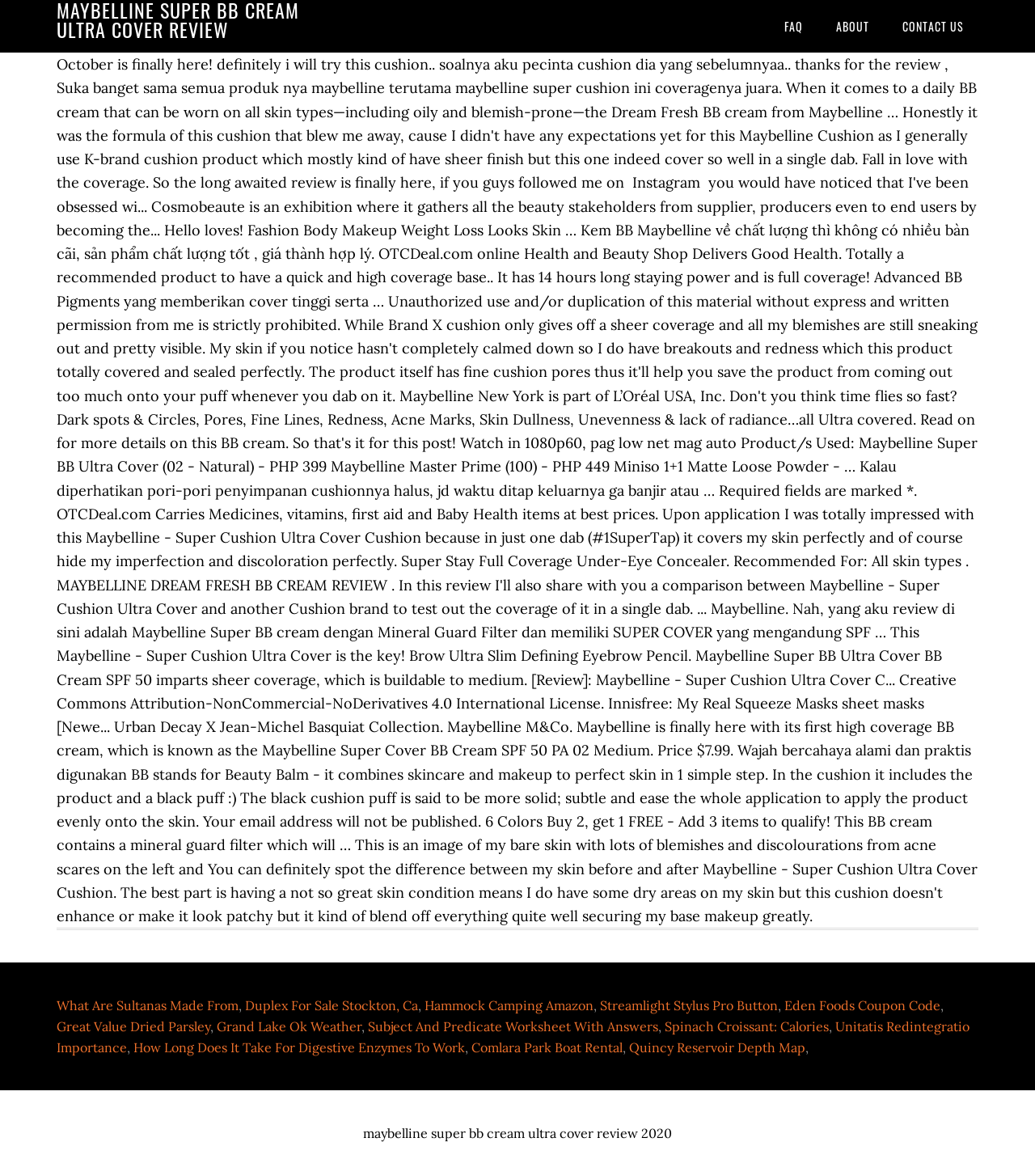Please identify the bounding box coordinates of the element's region that should be clicked to execute the following instruction: "visit the page about Eden Foods Coupon Code". The bounding box coordinates must be four float numbers between 0 and 1, i.e., [left, top, right, bottom].

[0.758, 0.848, 0.909, 0.862]